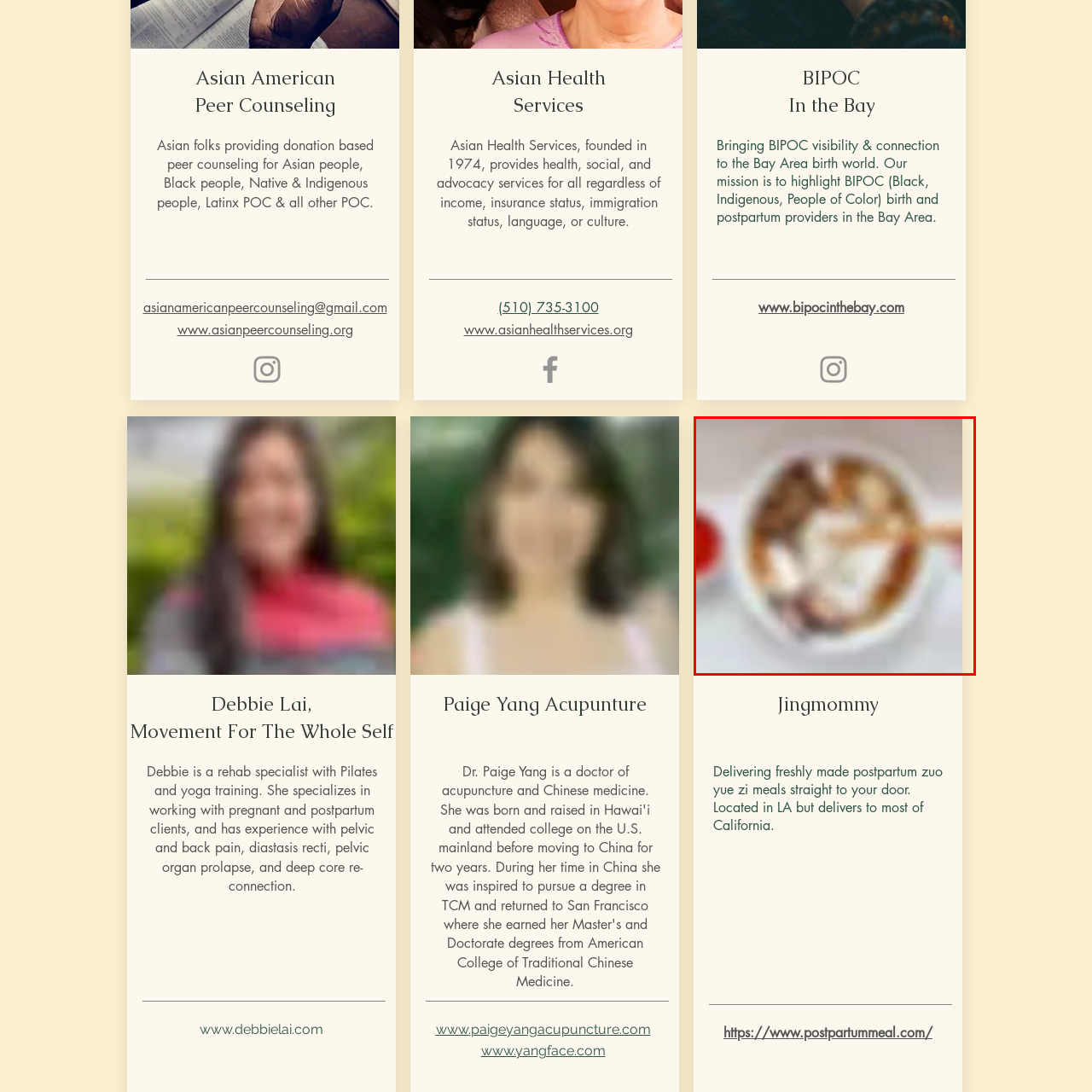What is the focus of Jingmommy's meals?
View the image encased in the red bounding box and respond with a detailed answer informed by the visual information.

According to the caption, Jingmommy focuses on providing nutritious meals that are customized for postpartum dietary needs, ensuring a comforting and health-conscious dining experience for new mothers, which highlights the focus of their meals.